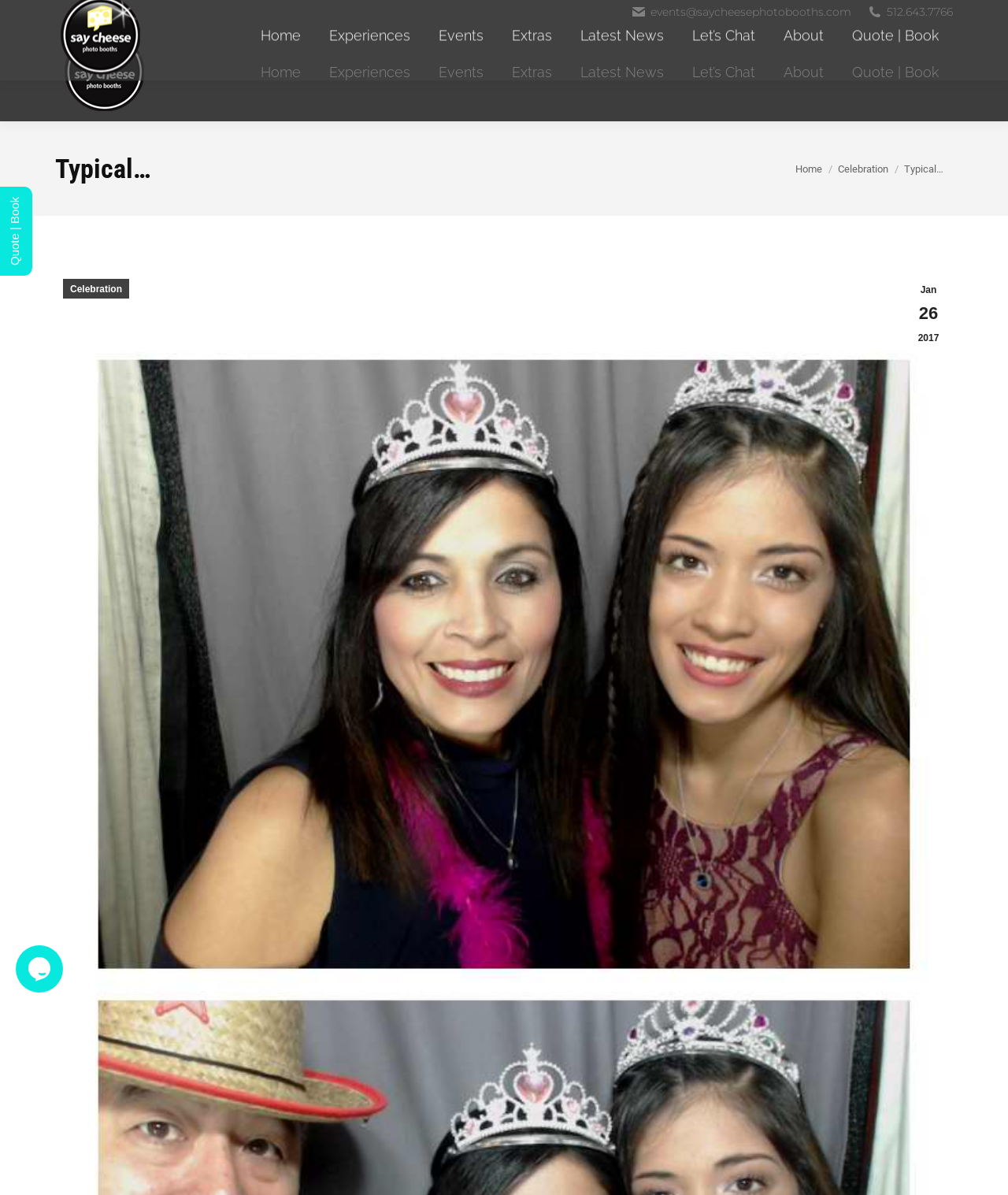What is the phone number to contact the company?
Based on the visual content, answer with a single word or a brief phrase.

512.643.7766